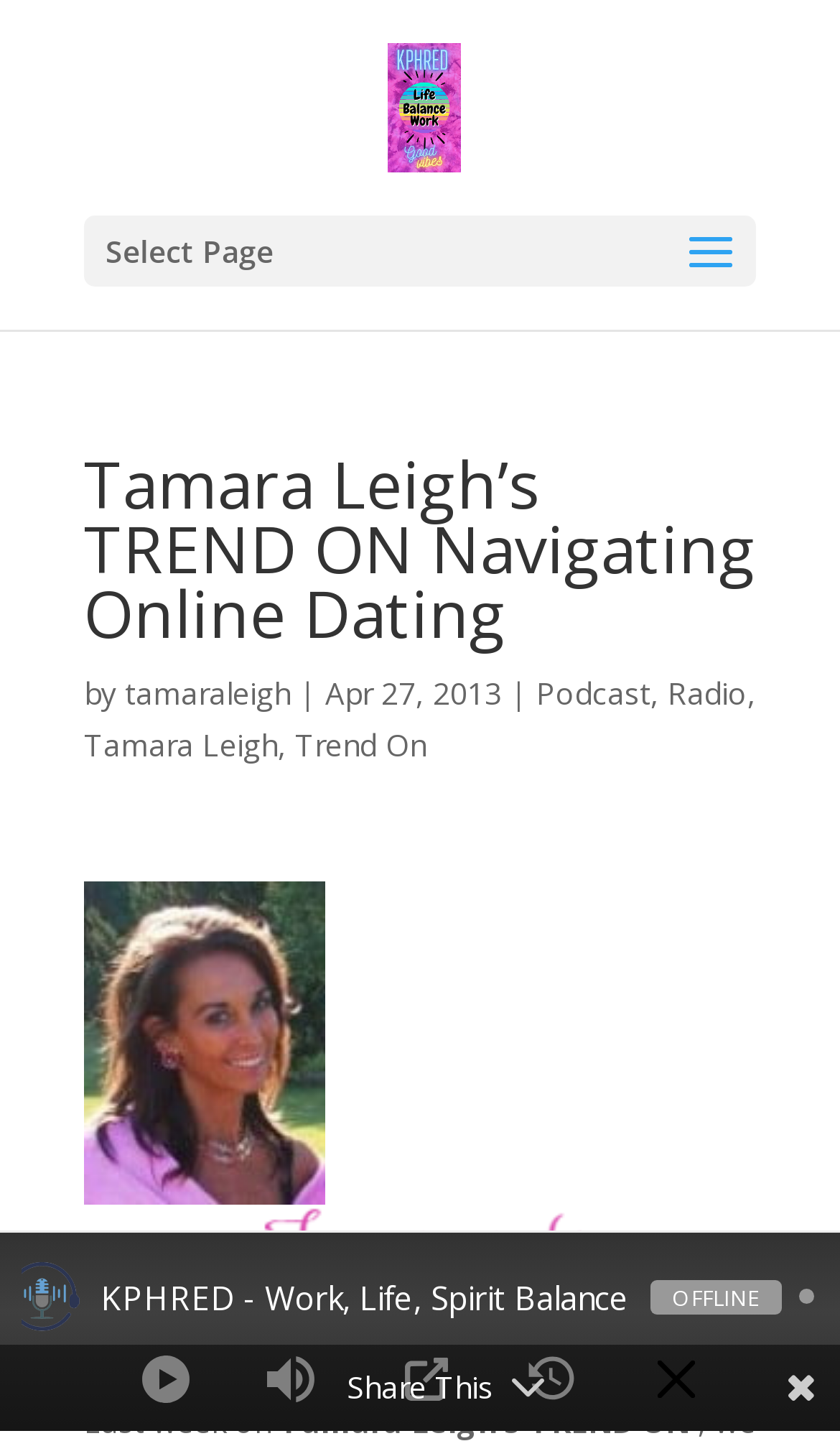Provide your answer in a single word or phrase: 
What is the name of the network?

Linked Local Network